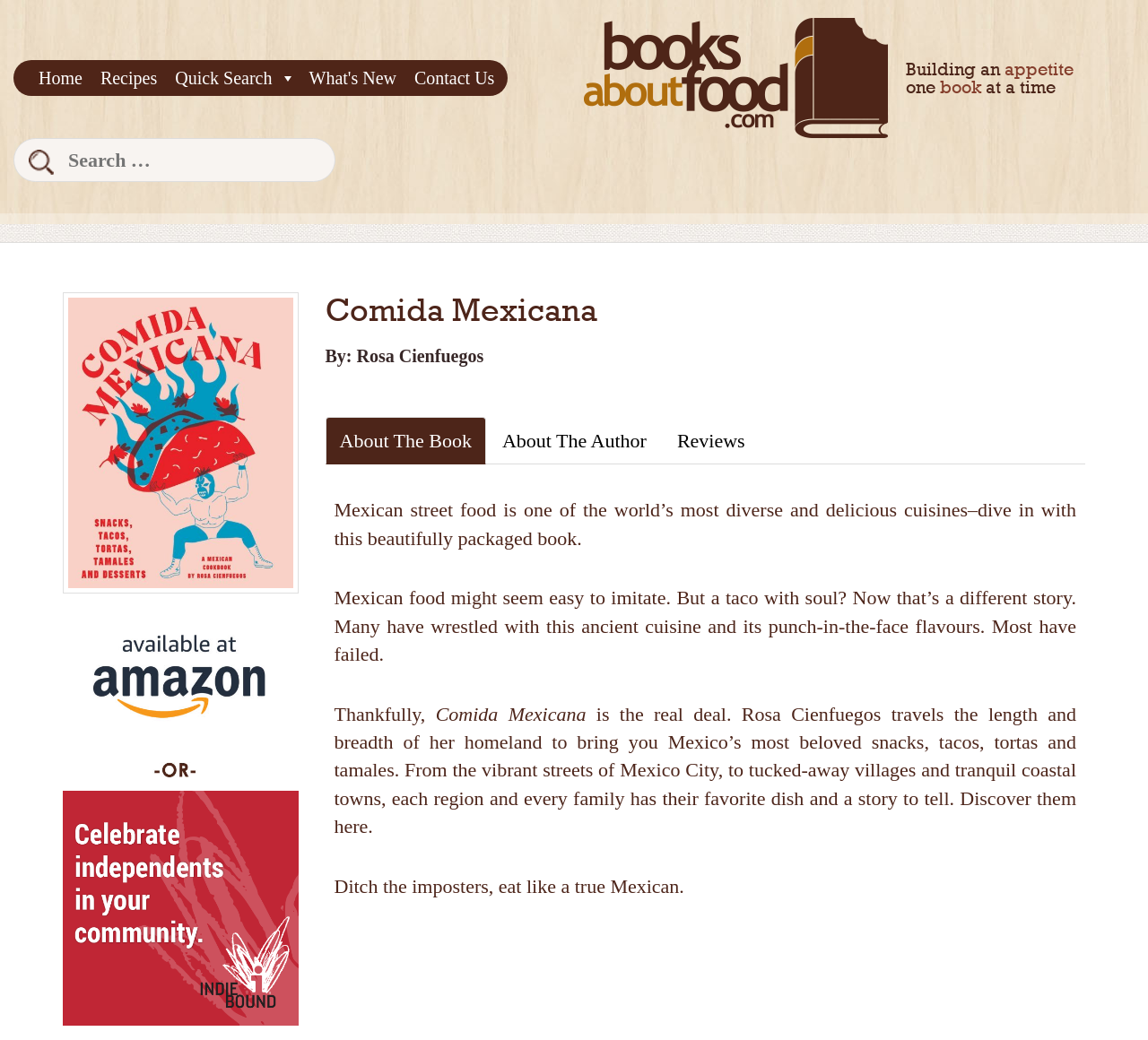Based on what you see in the screenshot, provide a thorough answer to this question: How many links are there in the navigation menu?

The navigation menu is located at the top of the webpage and contains links to 'Home', 'Recipes', 'Quick Search', 'What's New', and 'Contact Us'. There are 5 links in total.